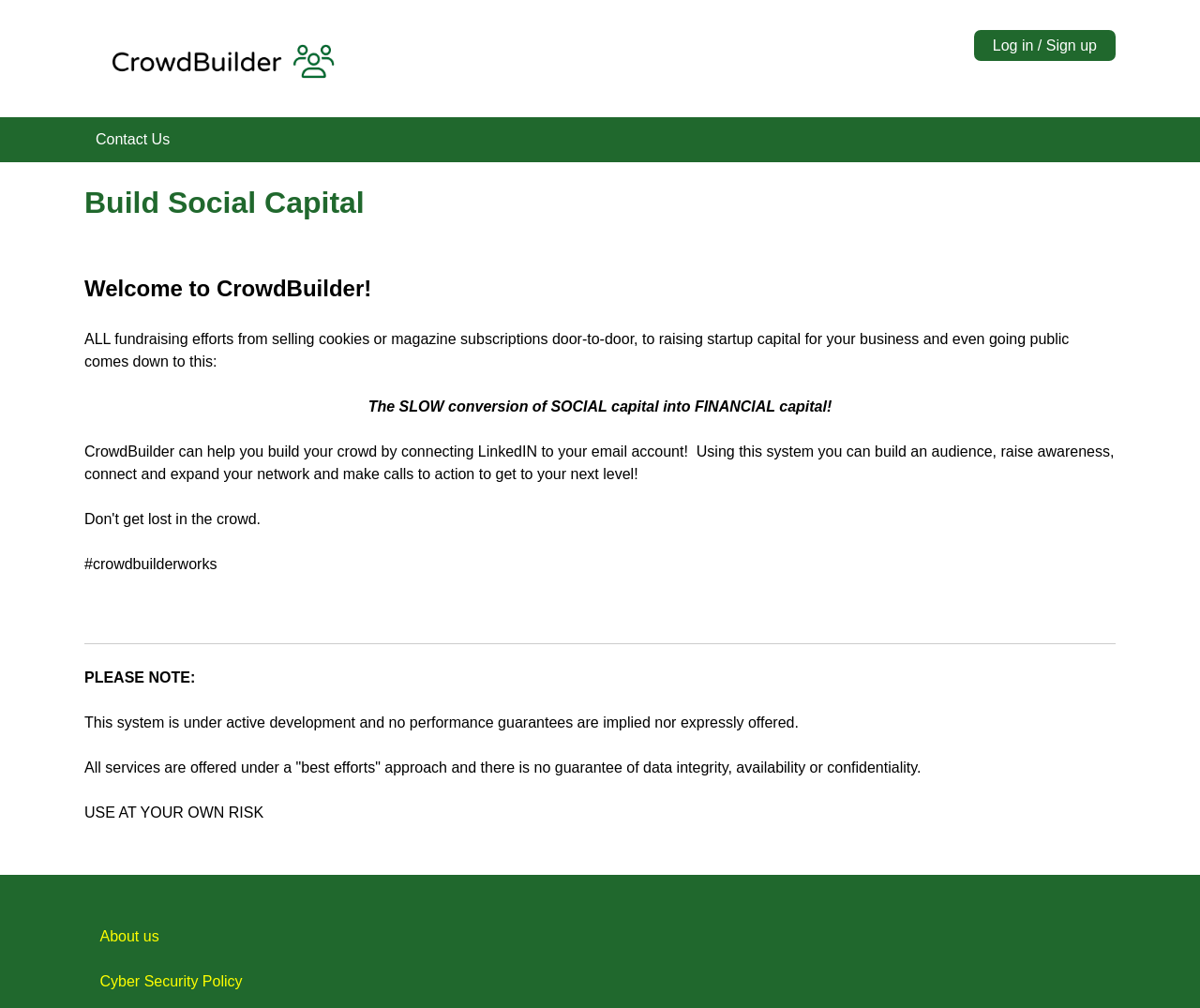What is the purpose of CrowdBuilder?
Please answer the question with a detailed response using the information from the screenshot.

Based on the heading 'Build Social Capital' and the text 'The SLOW conversion of SOCIAL capital into FINANCIAL capital!', it can be inferred that the purpose of CrowdBuilder is to help users build their social capital and convert it into financial capital.